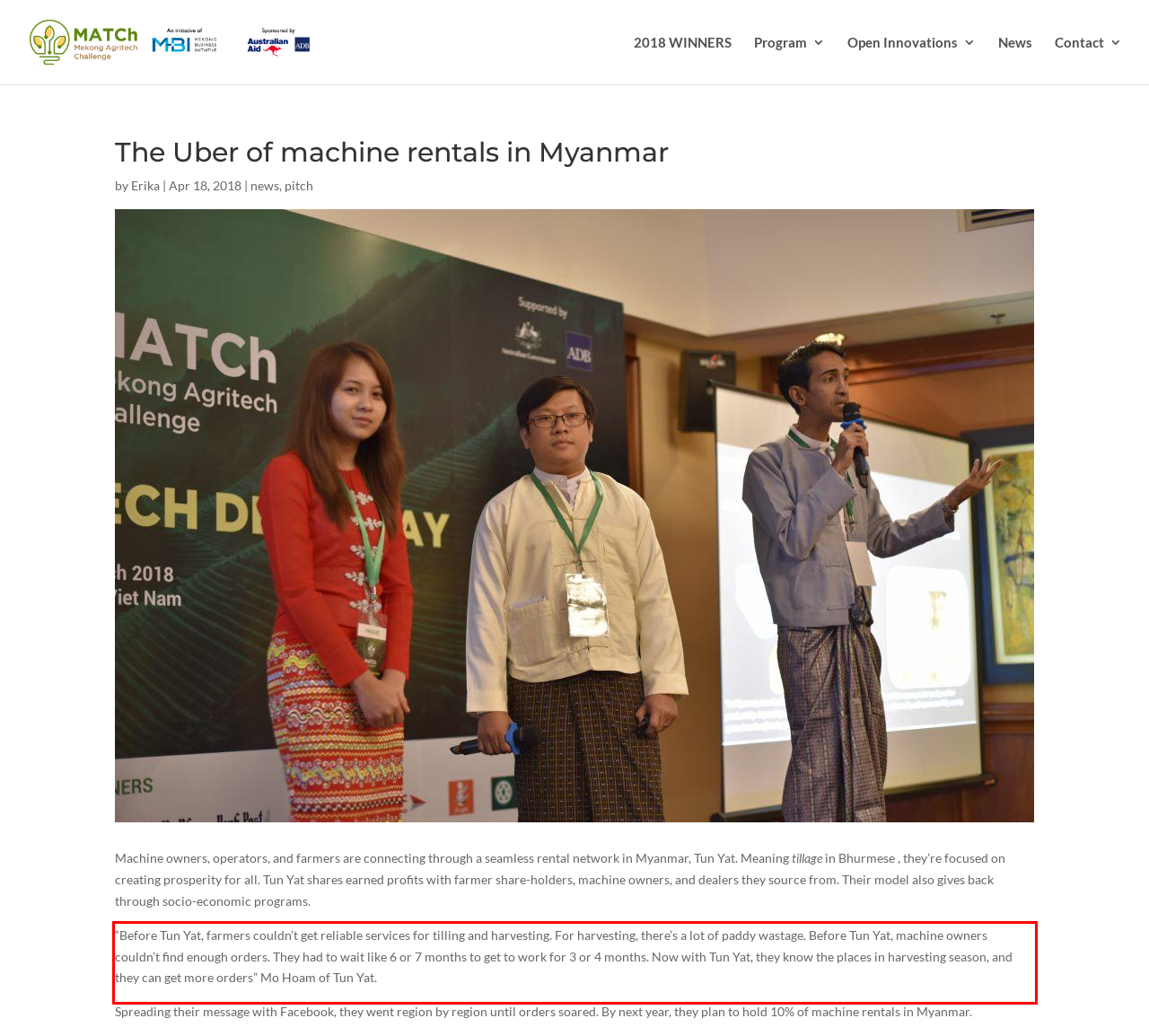Observe the screenshot of the webpage that includes a red rectangle bounding box. Conduct OCR on the content inside this red bounding box and generate the text.

“Before Tun Yat, farmers couldn’t get reliable services for tilling and harvesting. For harvesting, there’s a lot of paddy wastage. Before Tun Yat, machine owners couldn’t find enough orders. They had to wait like 6 or 7 months to get to work for 3 or 4 months. Now with Tun Yat, they know the places in harvesting season, and they can get more orders” Mo Hoam of Tun Yat.